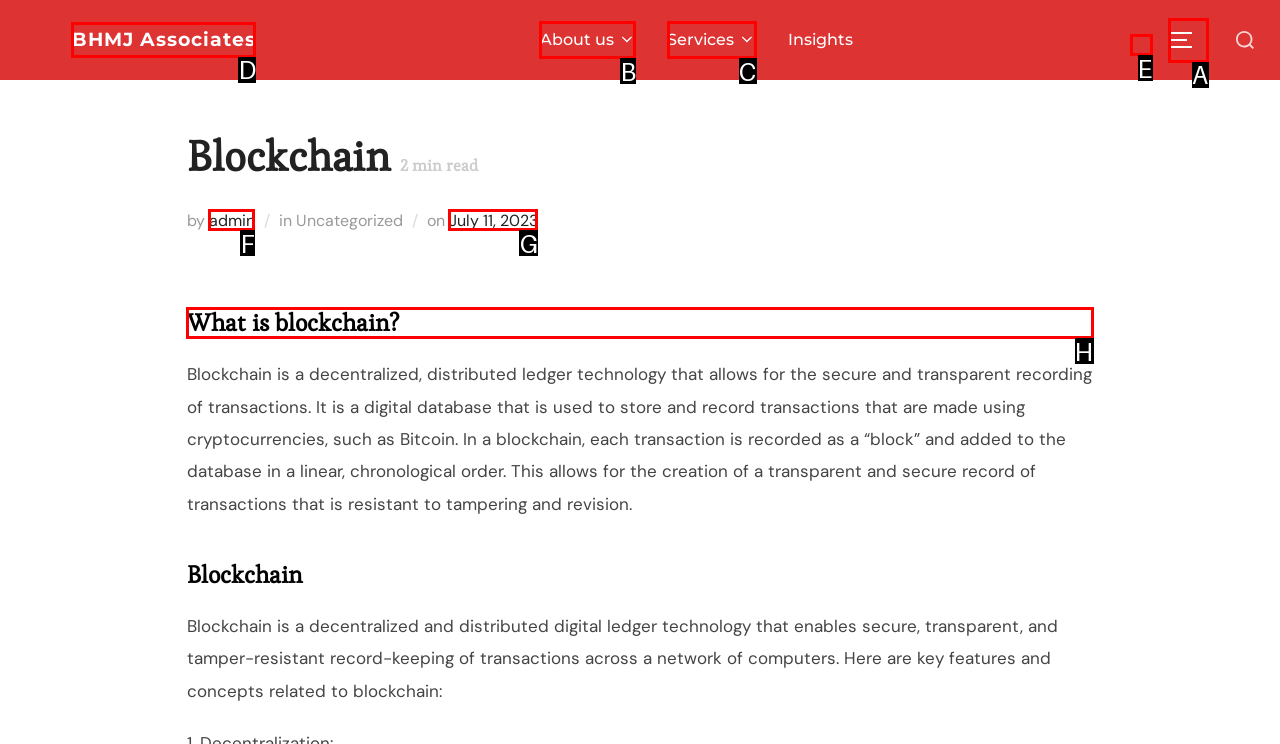Identify which lettered option completes the task: Read the 'What is blockchain?' article. Provide the letter of the correct choice.

H